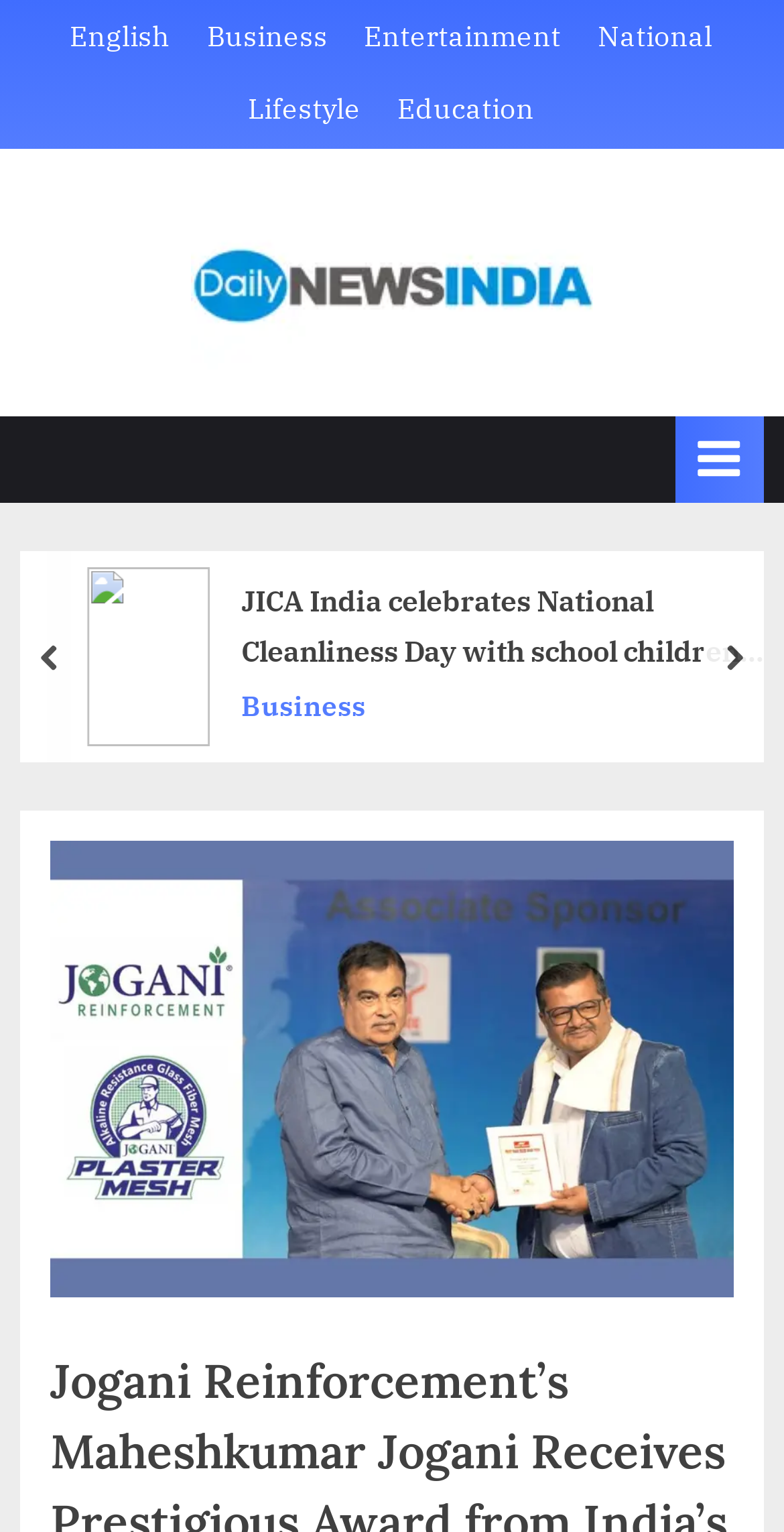Determine the bounding box for the described UI element: "parent_node: Daily News India".

[0.244, 0.097, 0.756, 0.272]